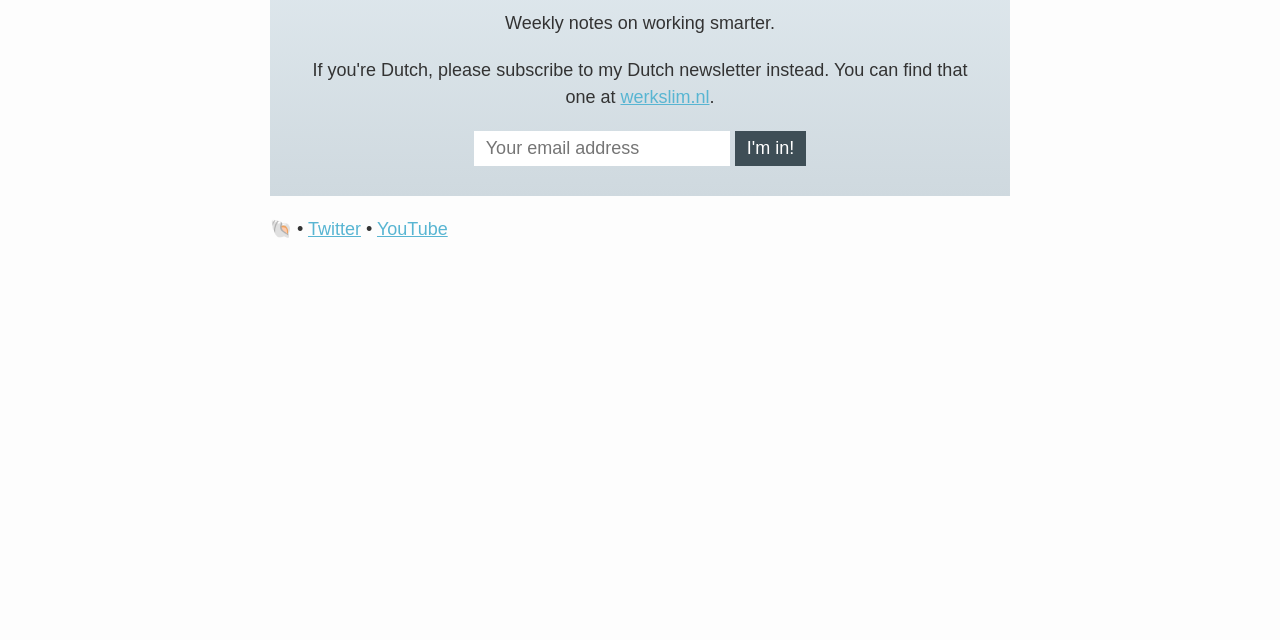Please locate the UI element described by "I'm in!" and provide its bounding box coordinates.

[0.574, 0.205, 0.63, 0.26]